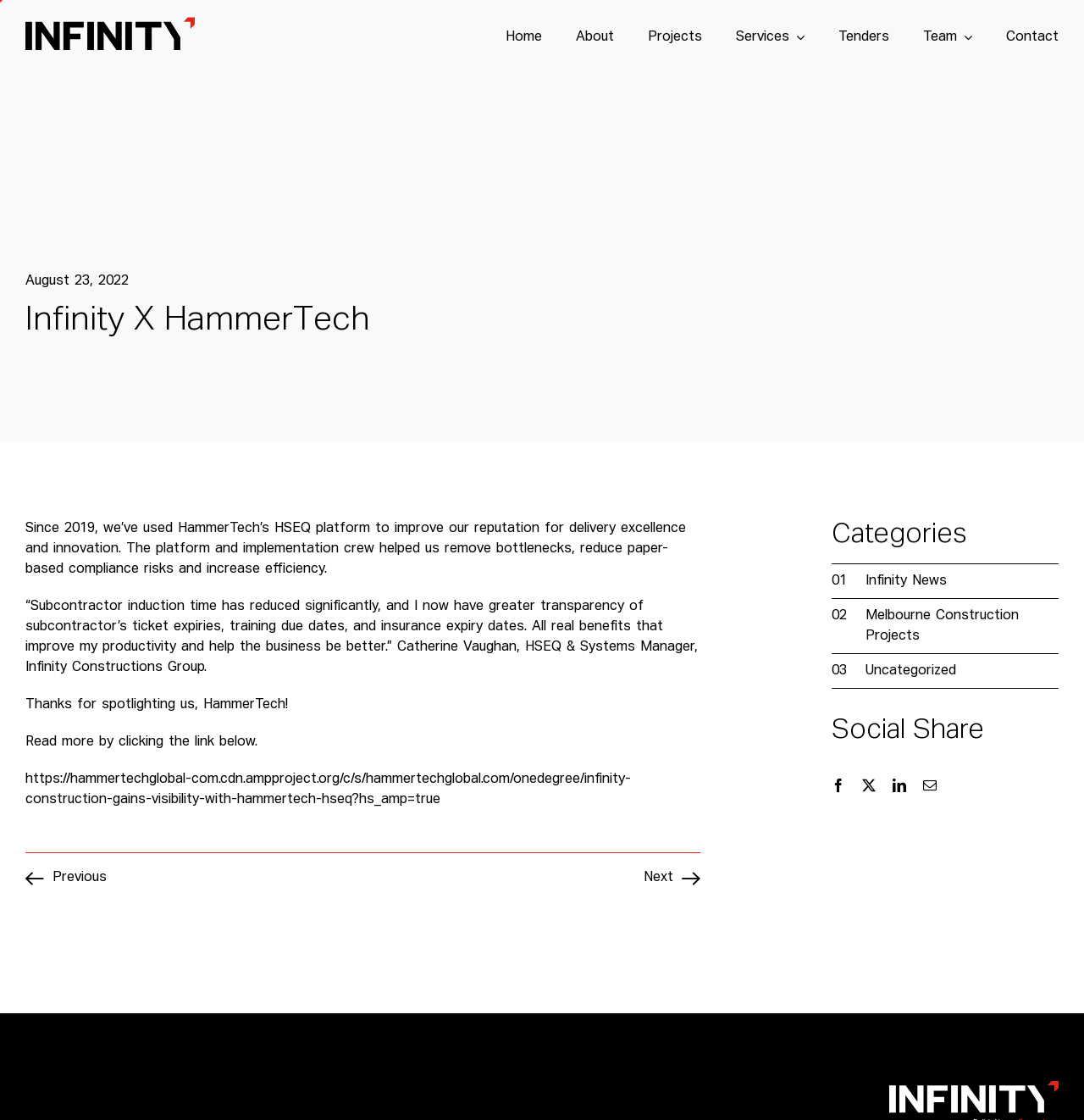What is the name of the company mentioned in the quote?
Using the image, provide a detailed and thorough answer to the question.

I found the quote on the webpage by looking at the StaticText element with the bounding box coordinates [0.023, 0.536, 0.644, 0.602]. The quote is attributed to Catherine Vaughan, HSEQ & Systems Manager, and the company name is mentioned as Infinity Constructions Group.